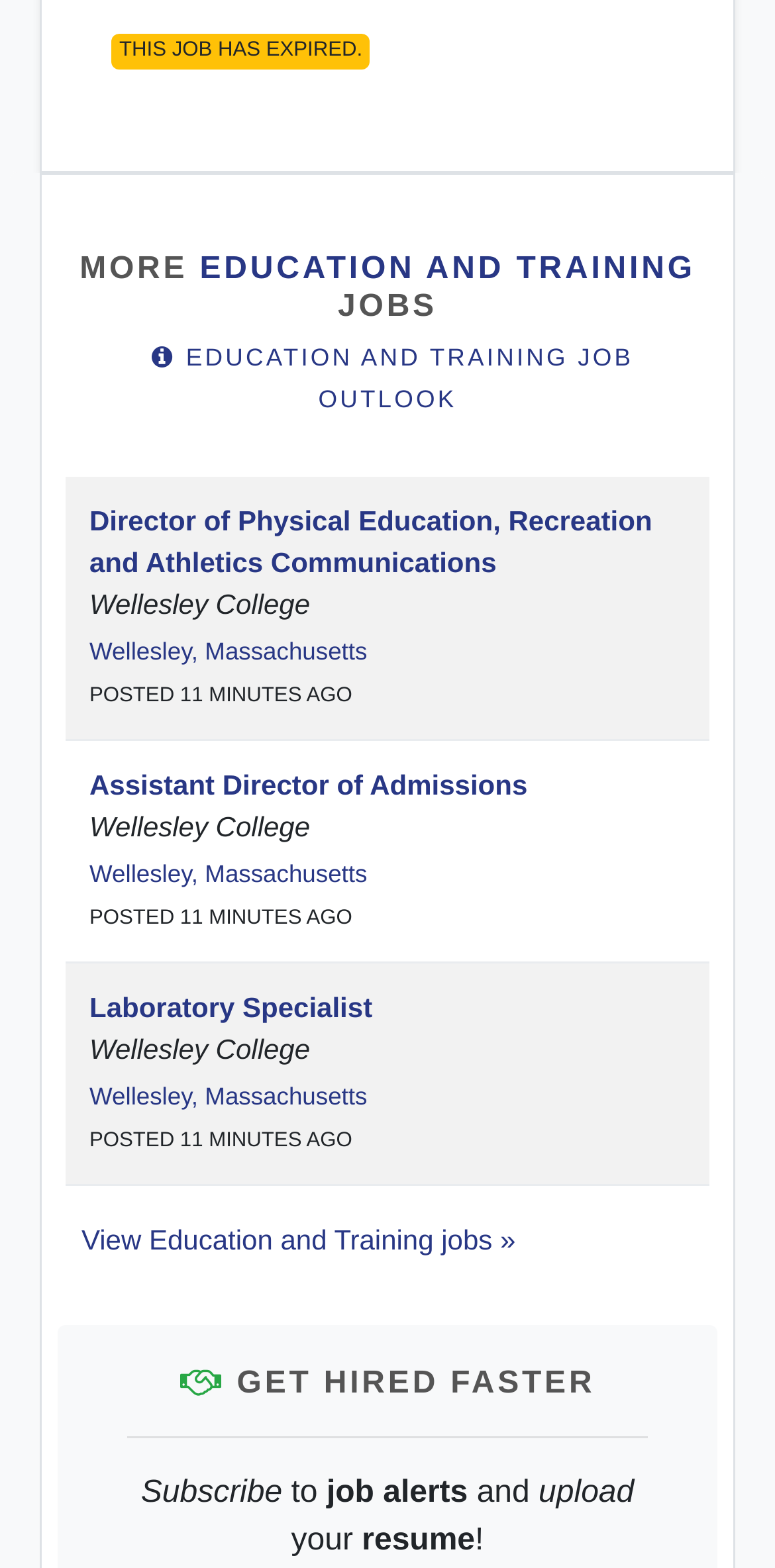Provide the bounding box coordinates of the UI element that matches the description: "title="Home Base Project"".

None